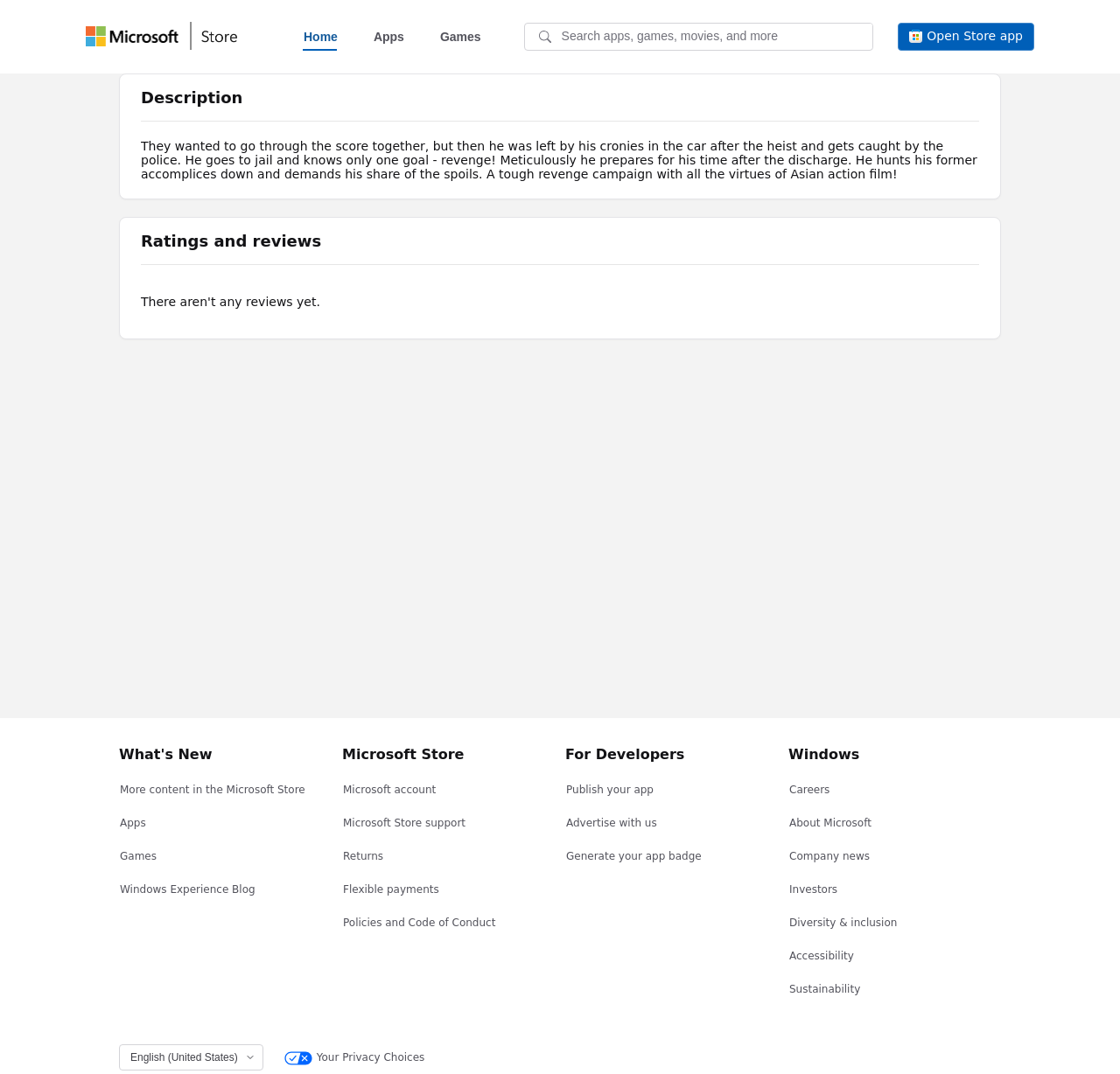Using the information in the image, give a comprehensive answer to the question: 
What is the name of the product?

The name of the product can be found in the heading element with the text 'Devil And Angel' which is located at the top of the main content area.